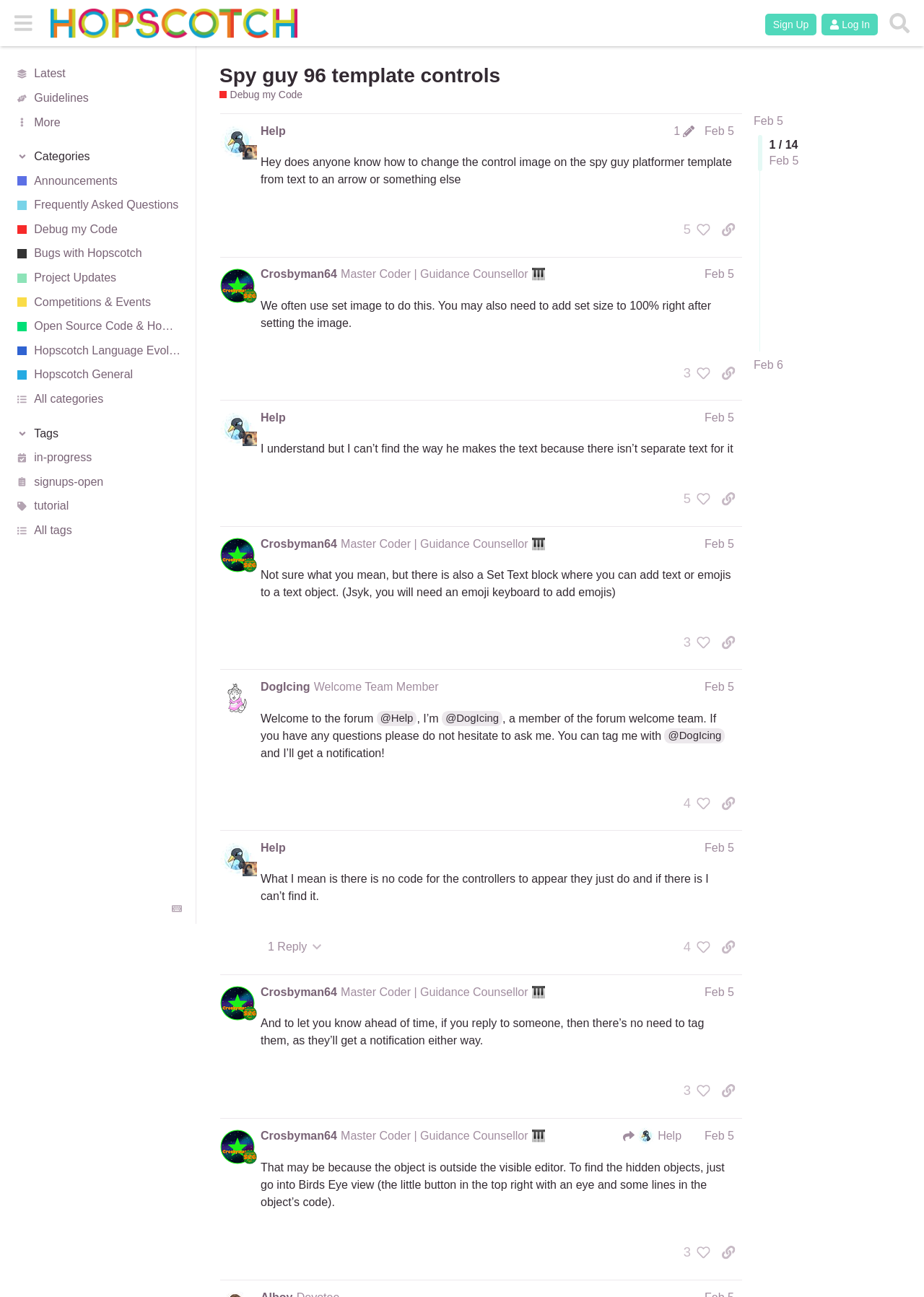Ascertain the bounding box coordinates for the UI element detailed here: "Feb 5". The coordinates should be provided as [left, top, right, bottom] with each value being a float between 0 and 1.

[0.763, 0.317, 0.794, 0.327]